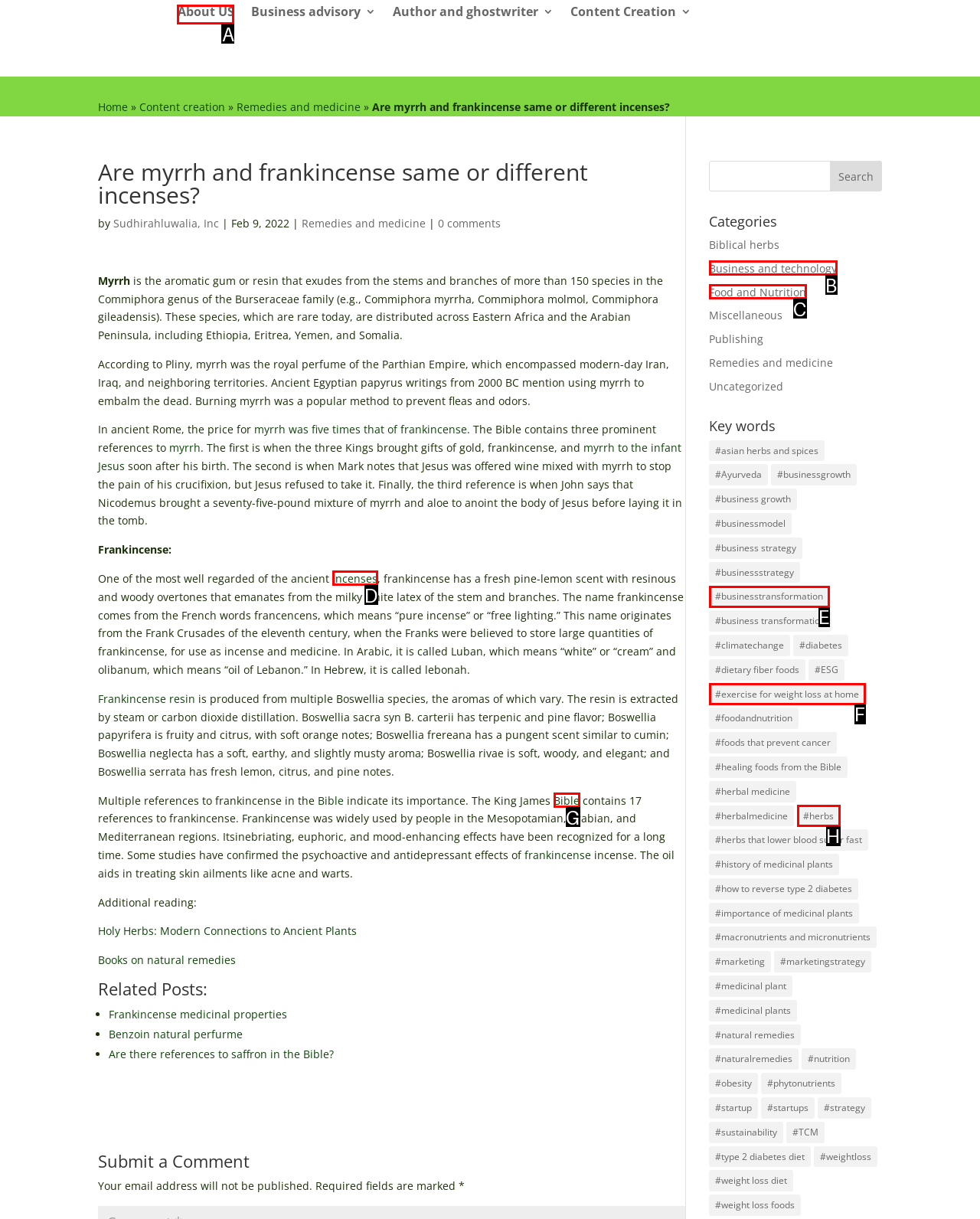Identify the letter of the UI element I need to click to carry out the following instruction: Go to the About US page

A